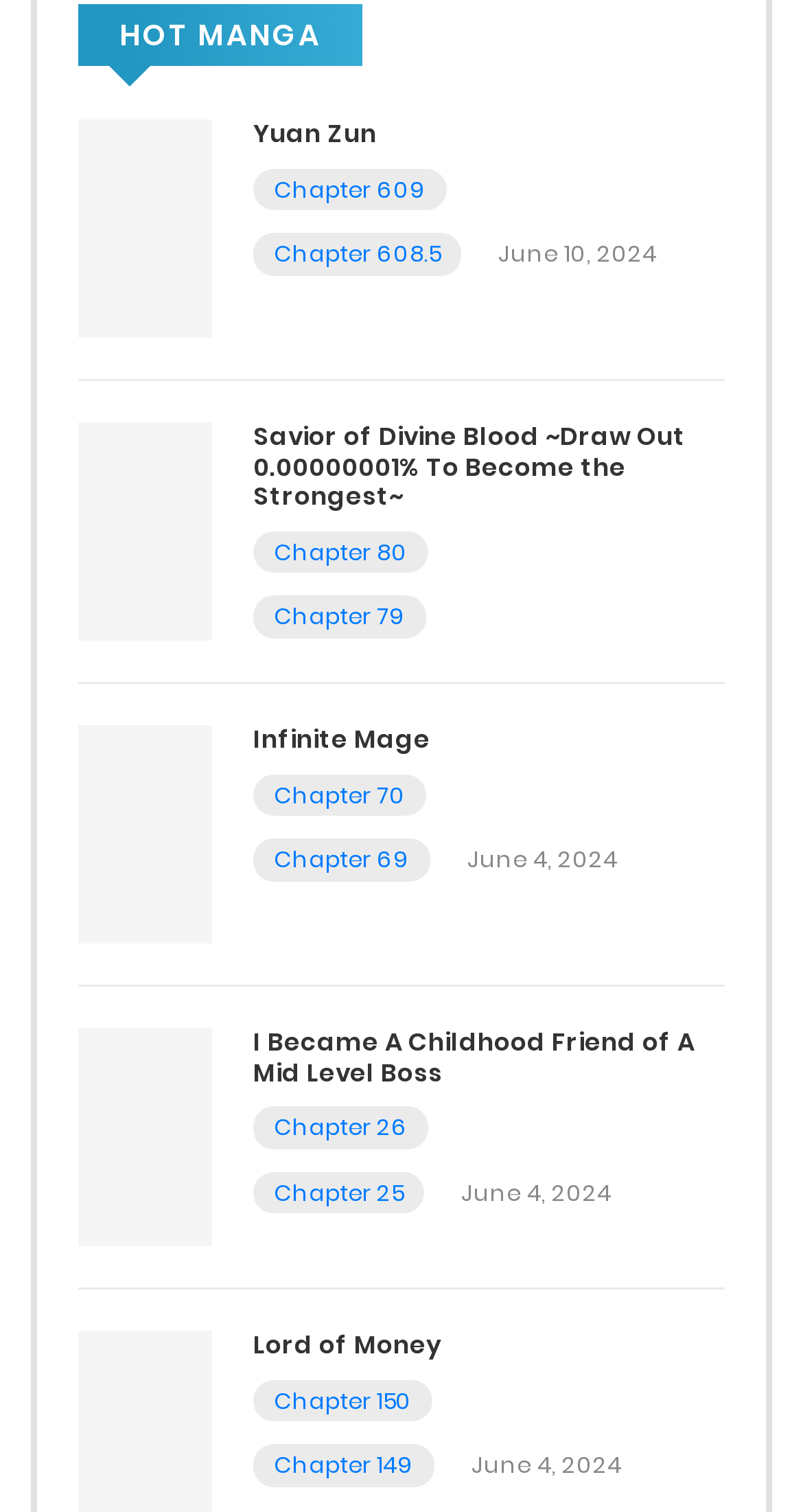Answer in one word or a short phrase: 
How many manga titles are displayed?

6